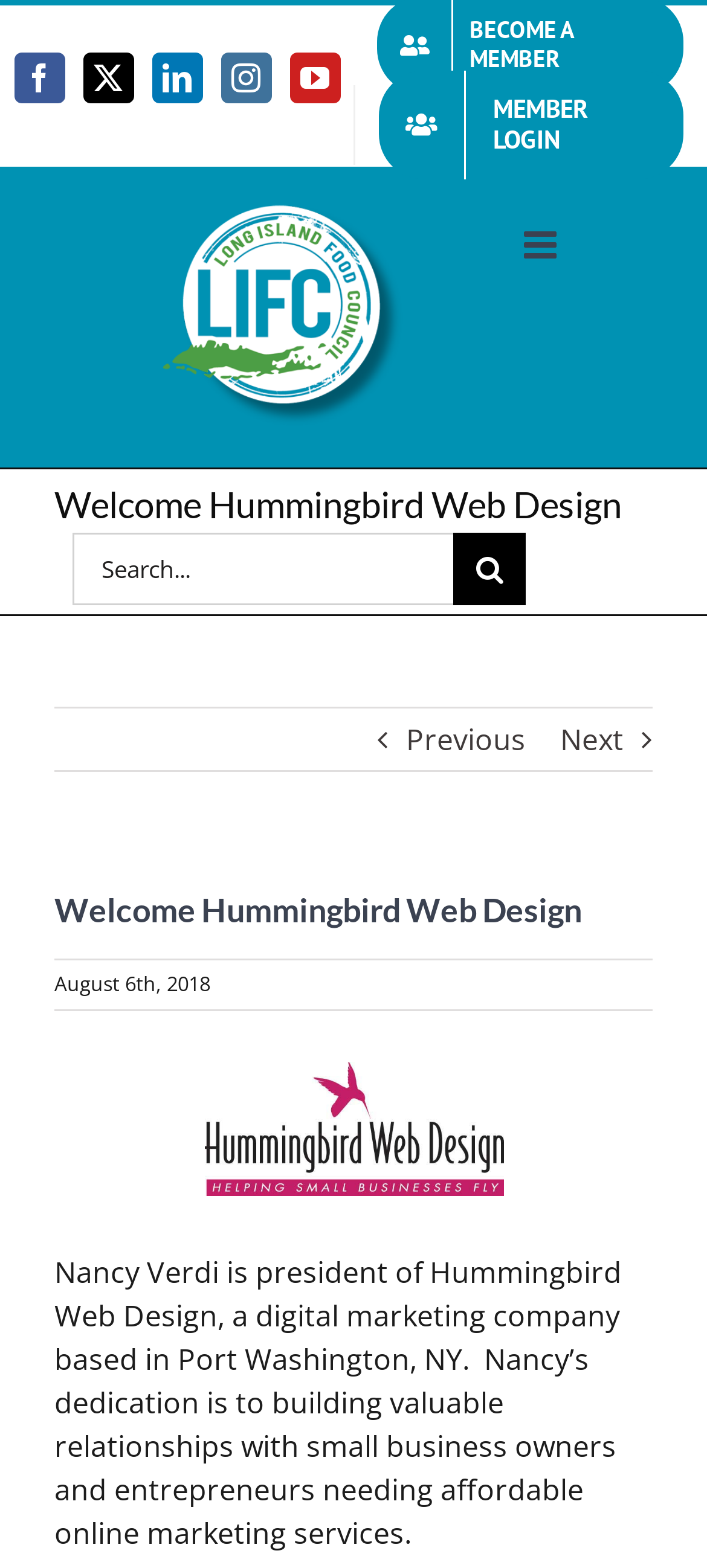Predict the bounding box of the UI element that fits this description: "Go to Top".

[0.685, 0.727, 0.808, 0.767]